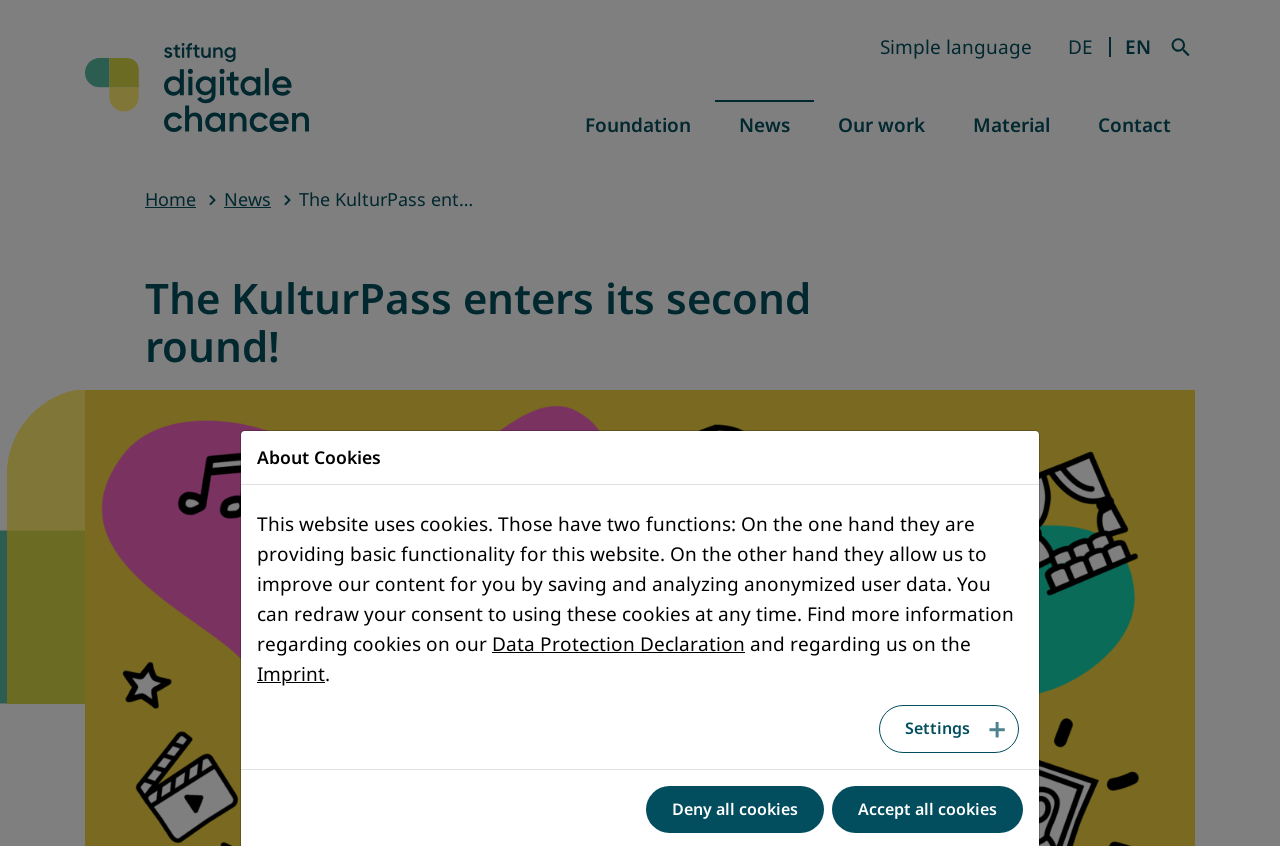What is the purpose of cookies on this website?
Answer the question in a detailed and comprehensive manner.

The purpose of cookies on this website can be found in the cookie policy section at the bottom of the webpage. It states that cookies have two functions: providing basic functionality for the website and allowing the website to improve its content by saving and analyzing anonymized user data.